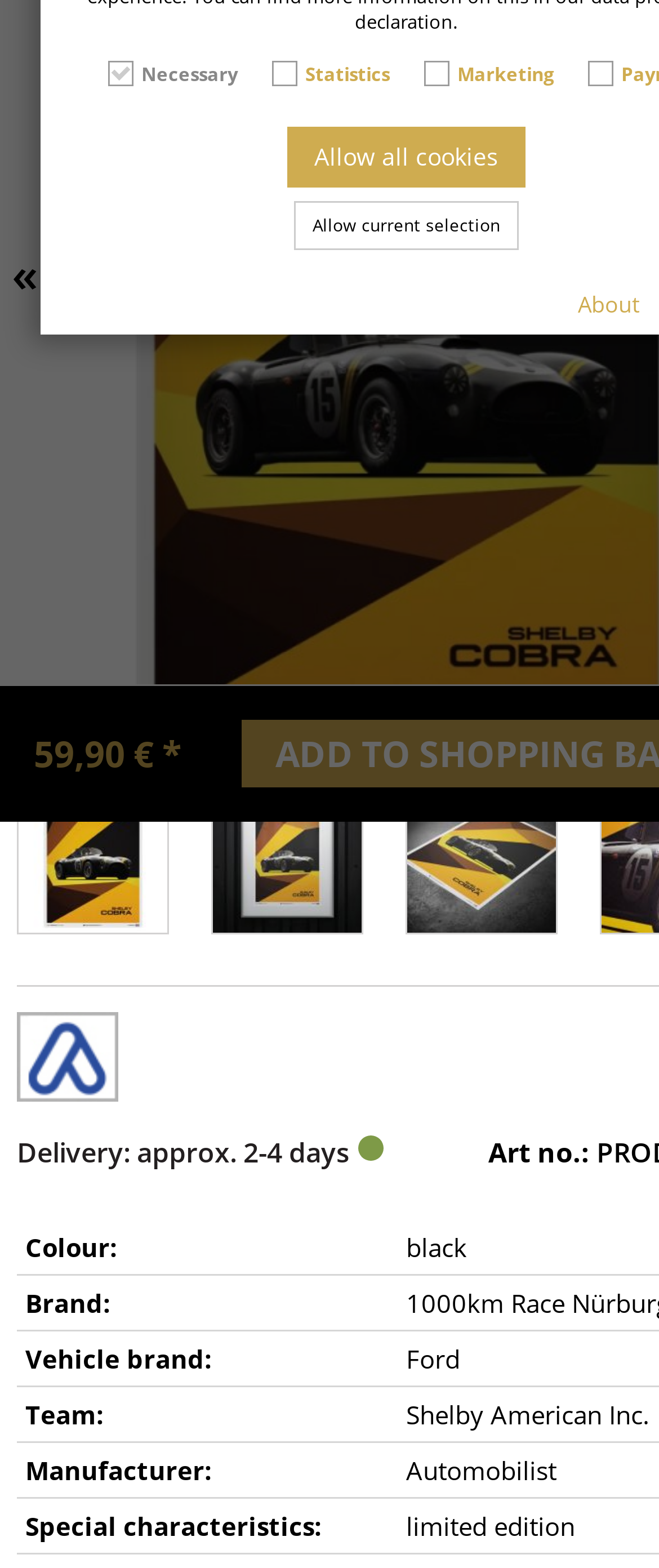Calculate the bounding box coordinates for the UI element based on the following description: "November 16, 2019". Ensure the coordinates are four float numbers between 0 and 1, i.e., [left, top, right, bottom].

None